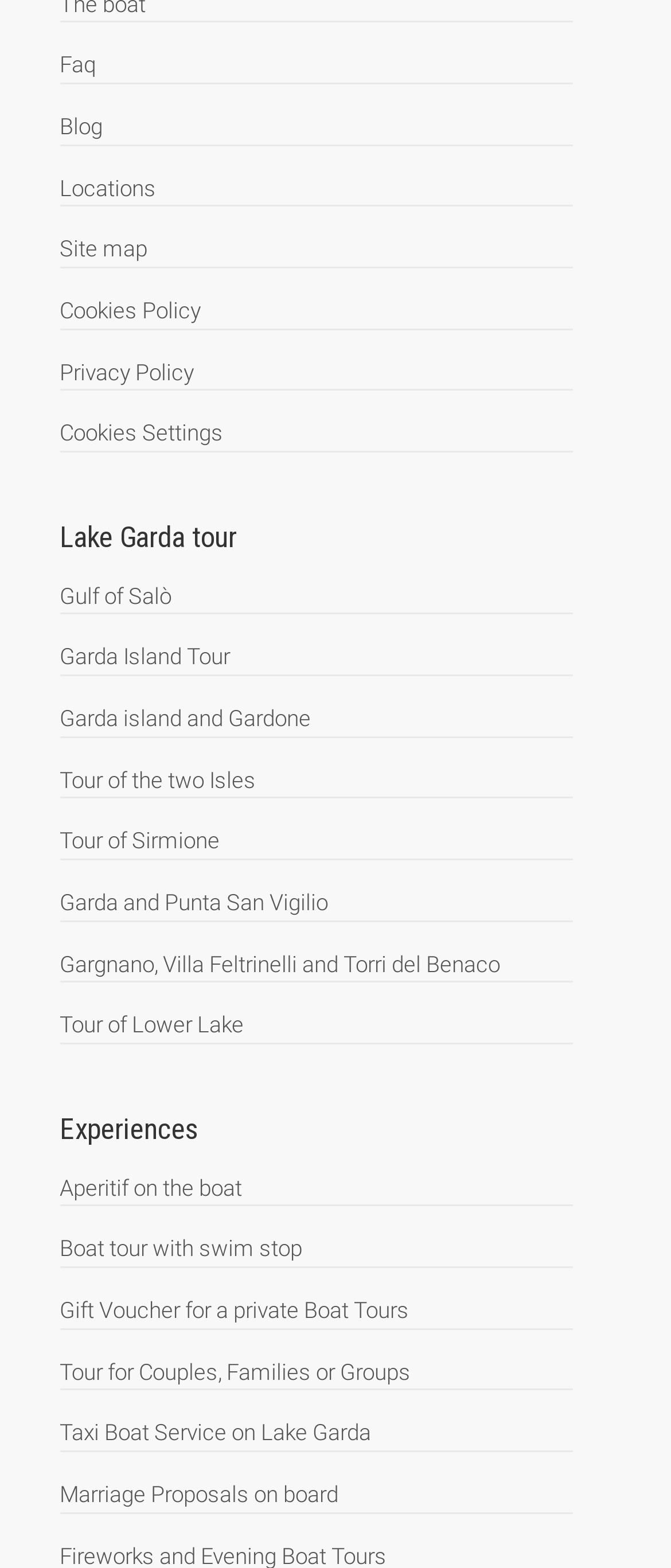Based on the provided description, "Privacy Policy", find the bounding box of the corresponding UI element in the screenshot.

[0.088, 0.229, 0.288, 0.245]